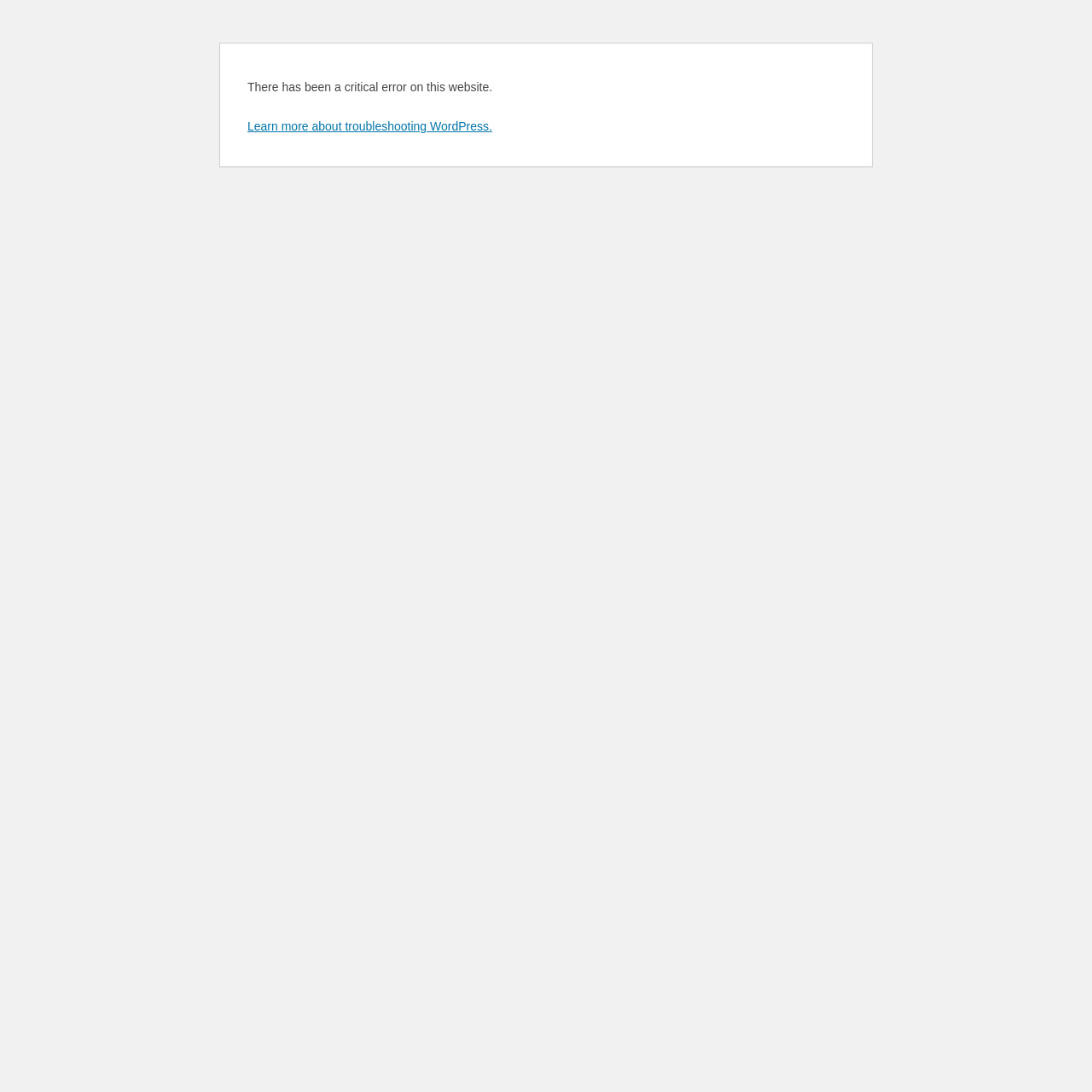Determine the bounding box coordinates (top-left x, top-left y, bottom-right x, bottom-right y) of the UI element described in the following text: Products Reviews

None